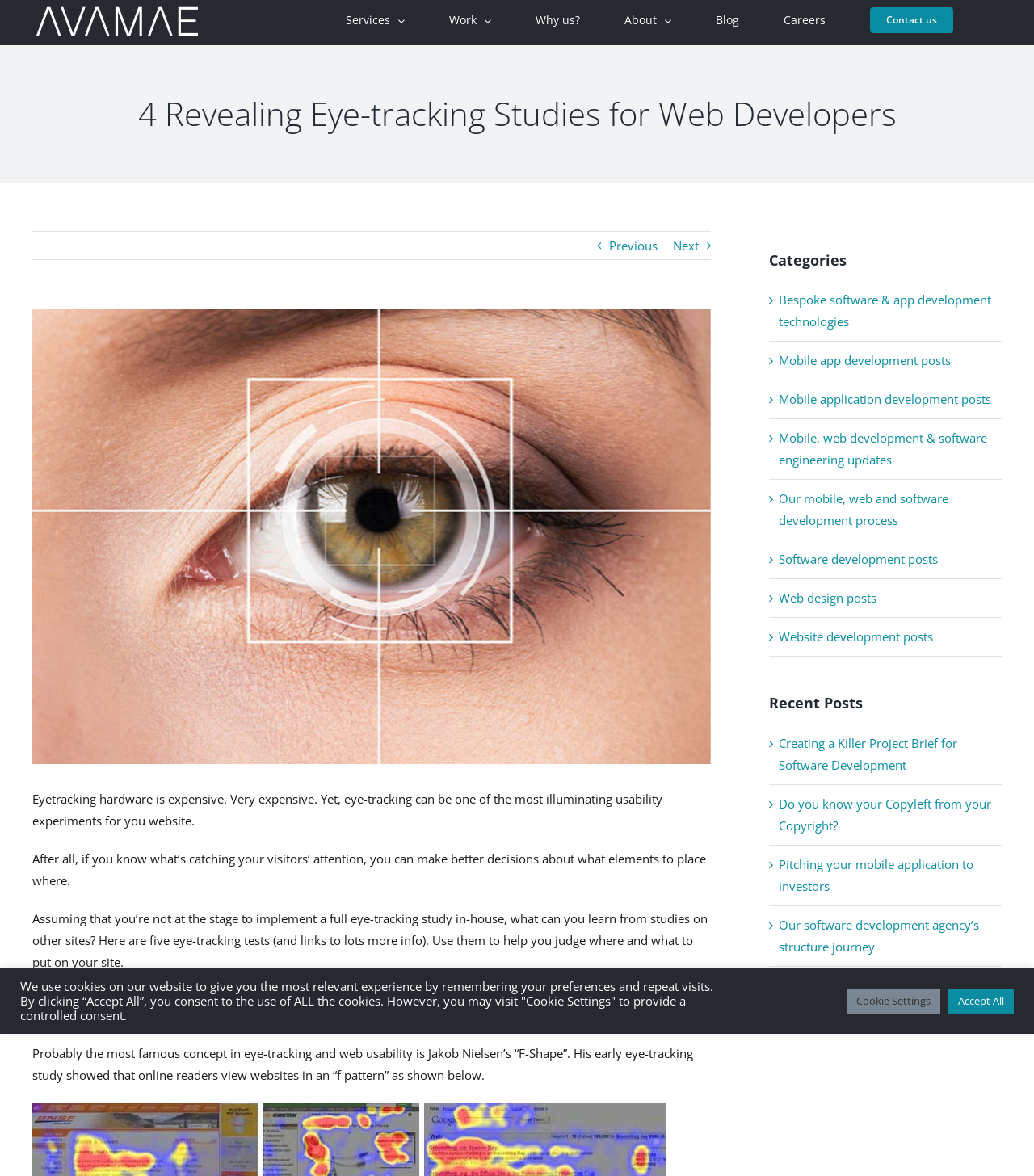Locate the bounding box of the user interface element based on this description: "Twitter".

None